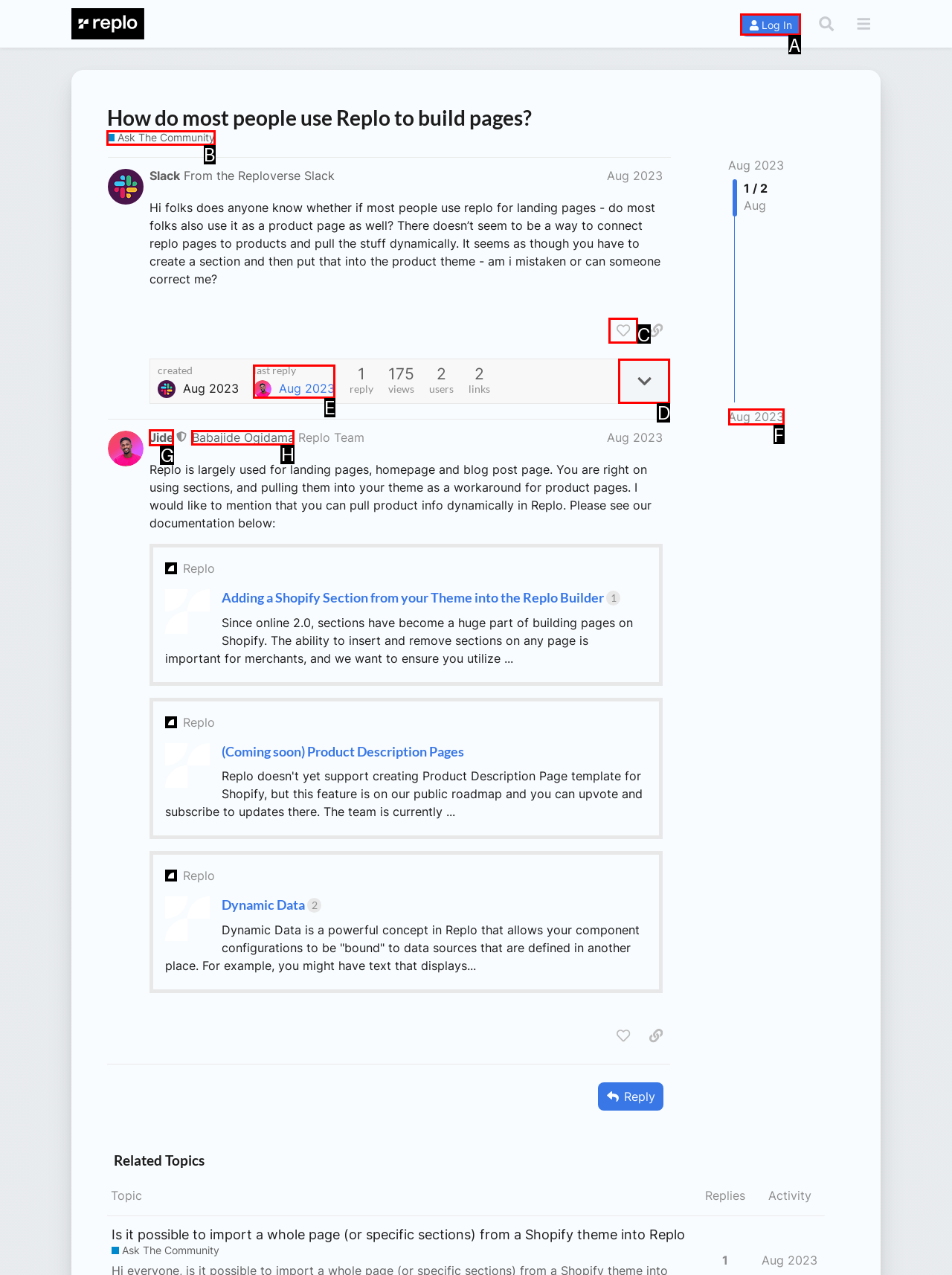Identify the correct UI element to click on to achieve the task: Log in to the community. Provide the letter of the appropriate element directly from the available choices.

A